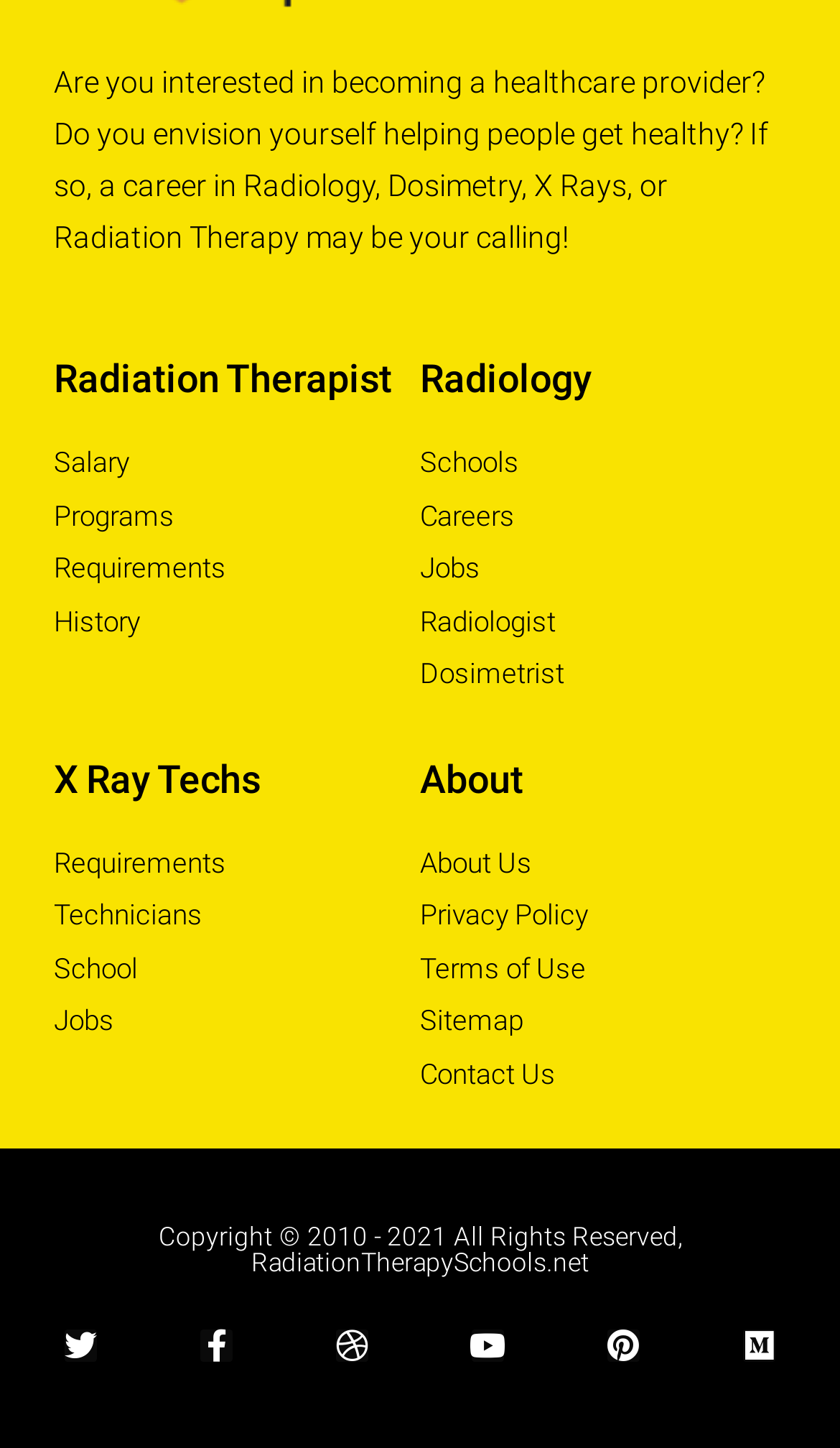Pinpoint the bounding box coordinates of the element you need to click to execute the following instruction: "Learn about the salary of a Radiation Therapist". The bounding box should be represented by four float numbers between 0 and 1, in the format [left, top, right, bottom].

[0.064, 0.305, 0.5, 0.334]